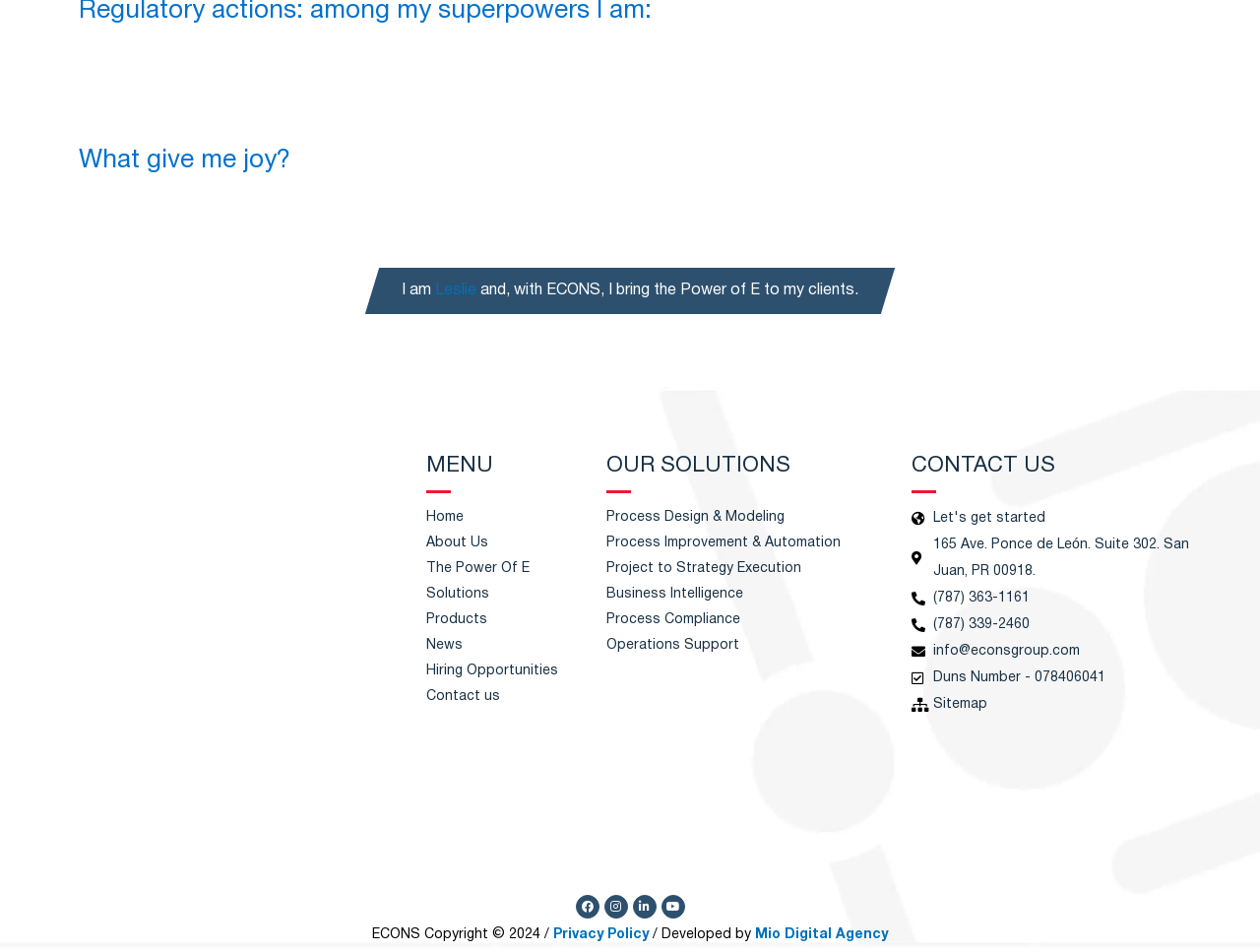Specify the bounding box coordinates of the area to click in order to execute this command: 'Click on 'Sitemap''. The coordinates should consist of four float numbers ranging from 0 to 1, and should be formatted as [left, top, right, bottom].

[0.723, 0.726, 0.961, 0.754]